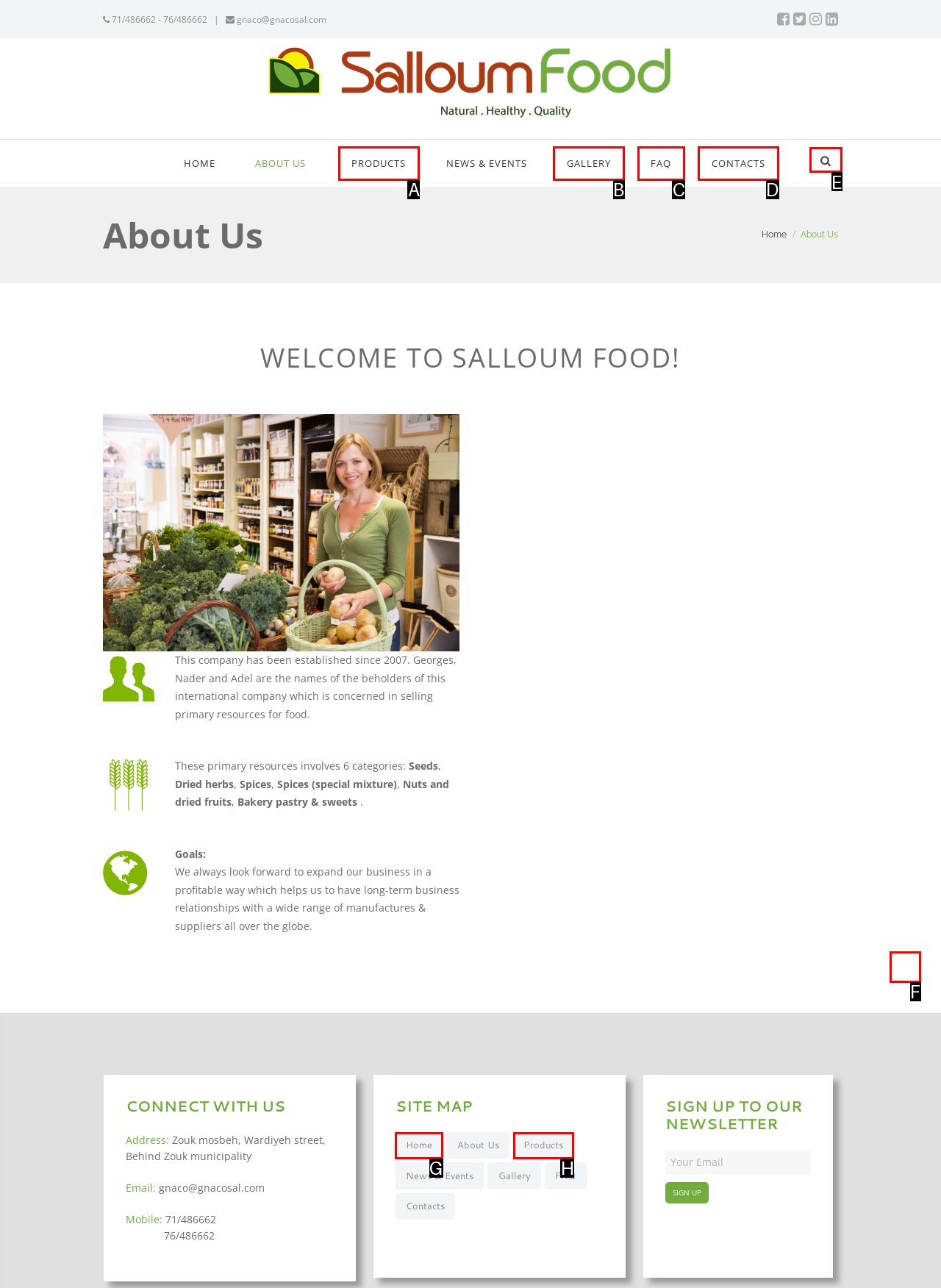Determine which option matches the element description: Additional troubleshooting information
Answer using the letter of the correct option.

None